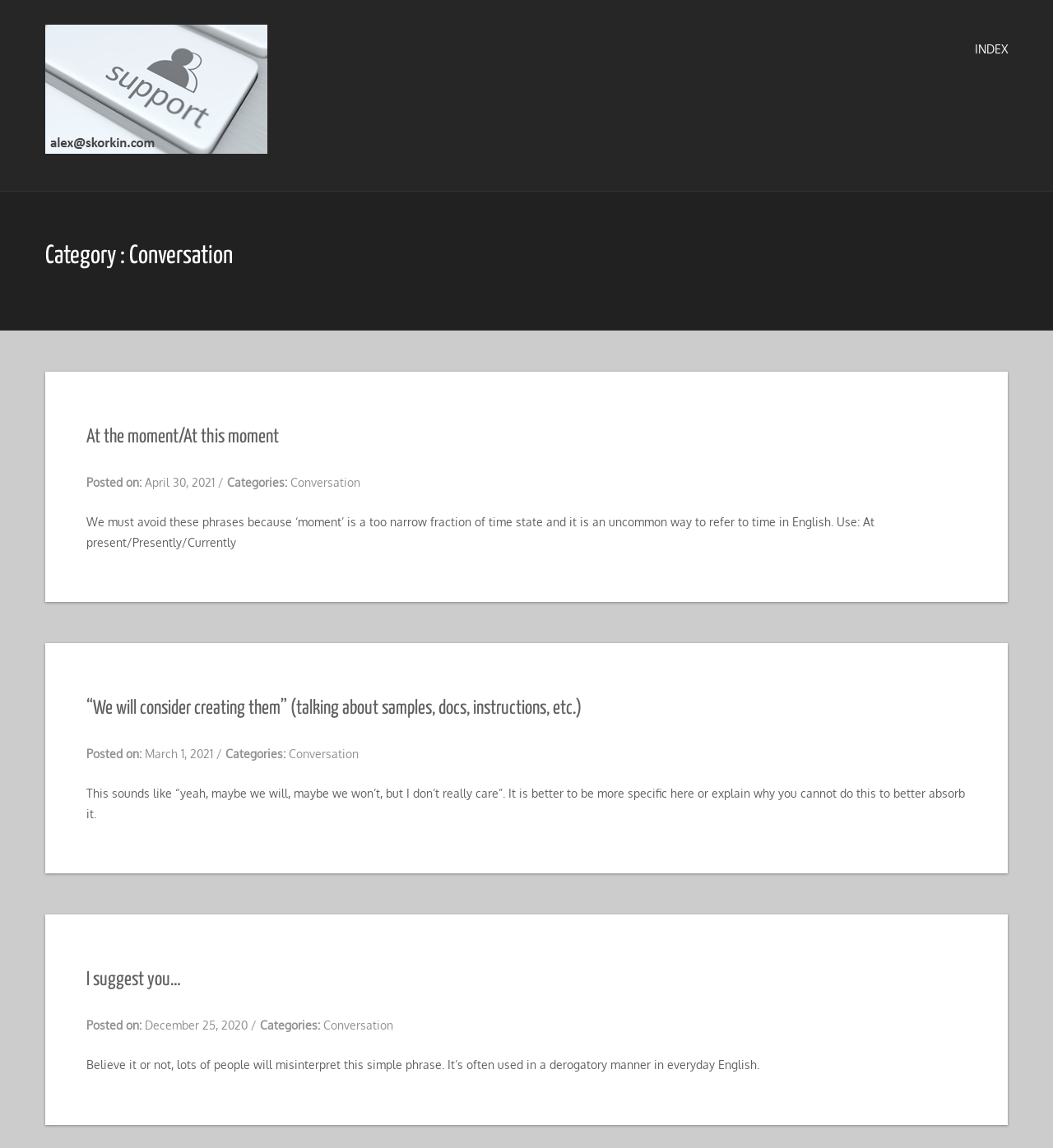Please determine the bounding box coordinates of the clickable area required to carry out the following instruction: "View the post about '“We will consider creating them”'". The coordinates must be four float numbers between 0 and 1, represented as [left, top, right, bottom].

[0.082, 0.609, 0.552, 0.625]